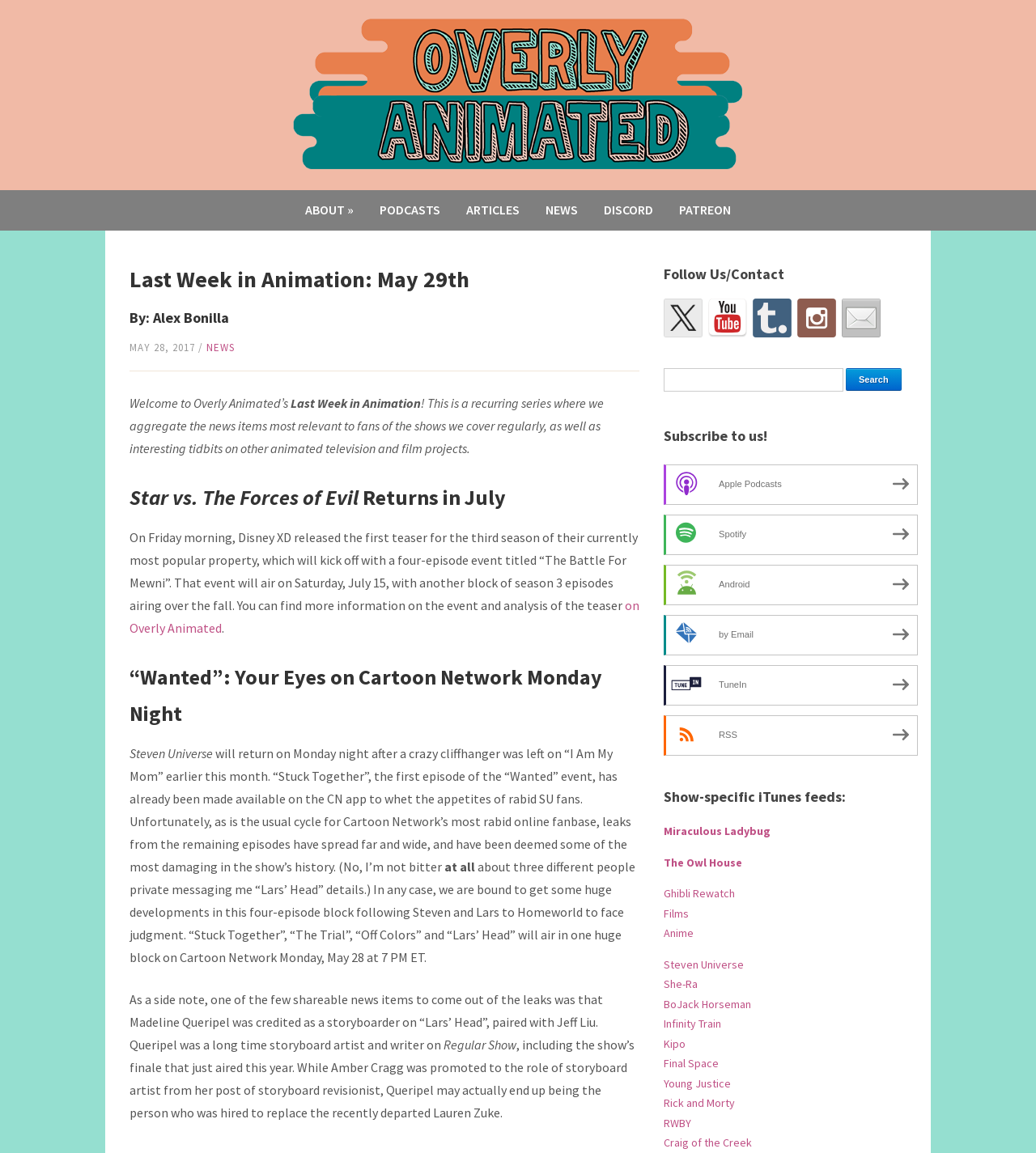What is the date of the article?
Please provide a comprehensive answer to the question based on the webpage screenshot.

I found the date of the article by looking at the StaticText element with the text 'MAY 28, 2017' which is located below the title of the article.